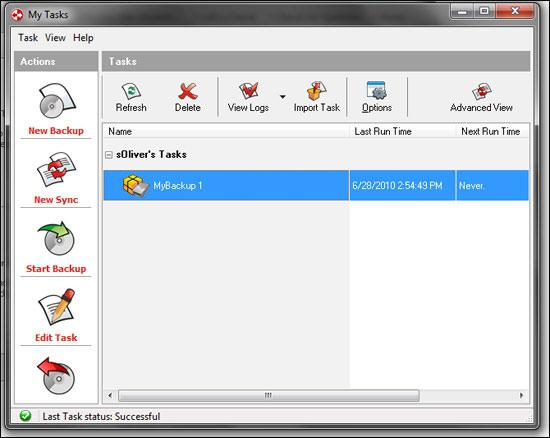What is the status of the last task?
Can you provide an in-depth and detailed response to the question?

The status indicator below the task list reflects that the last task completed successfully, providing reassurance about the reliability of the backup process.